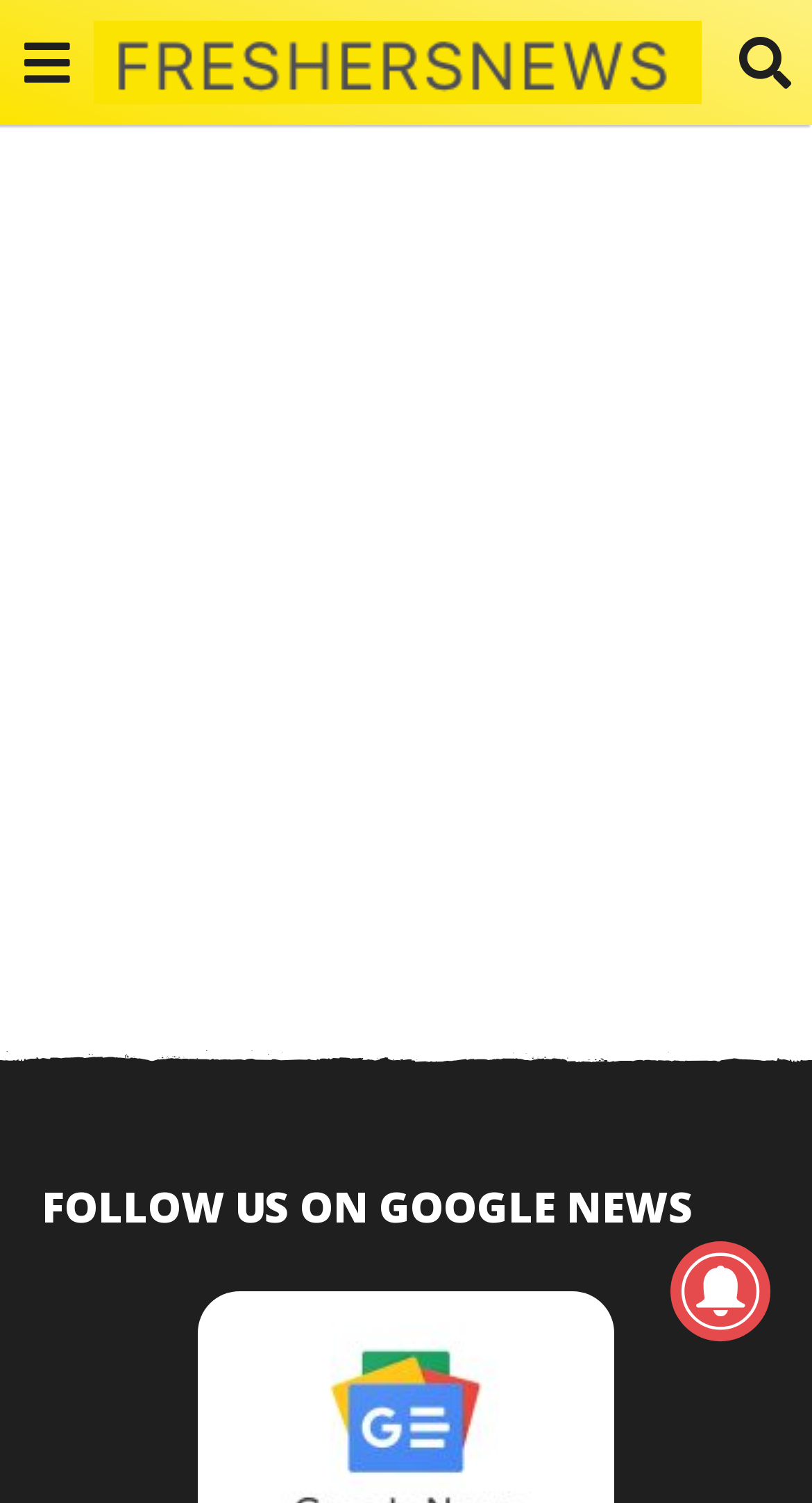Produce an extensive caption that describes everything on the webpage.

The webpage is about Gold Price Archives, with a focus on Digital Marketing Training, Career, Job, and News. At the top left, there is a button with an icon, followed by the logo of Freshersnews, which is an image with the text "Digital Marketing Training, Career, Job and News". On the top right, there is another button with a different icon.

Below the top section, the main content area begins, where a prominent heading "Gold Price" is displayed at the top left. Further down, there is a call-to-action heading "FOLLOW US ON GOOGLE NEWS" that spans across most of the width of the page, located near the bottom.

On the right side of the page, near the bottom, there is an image, but its content is not specified. Overall, the webpage has a simple layout with a clear hierarchy of elements, making it easy to navigate.